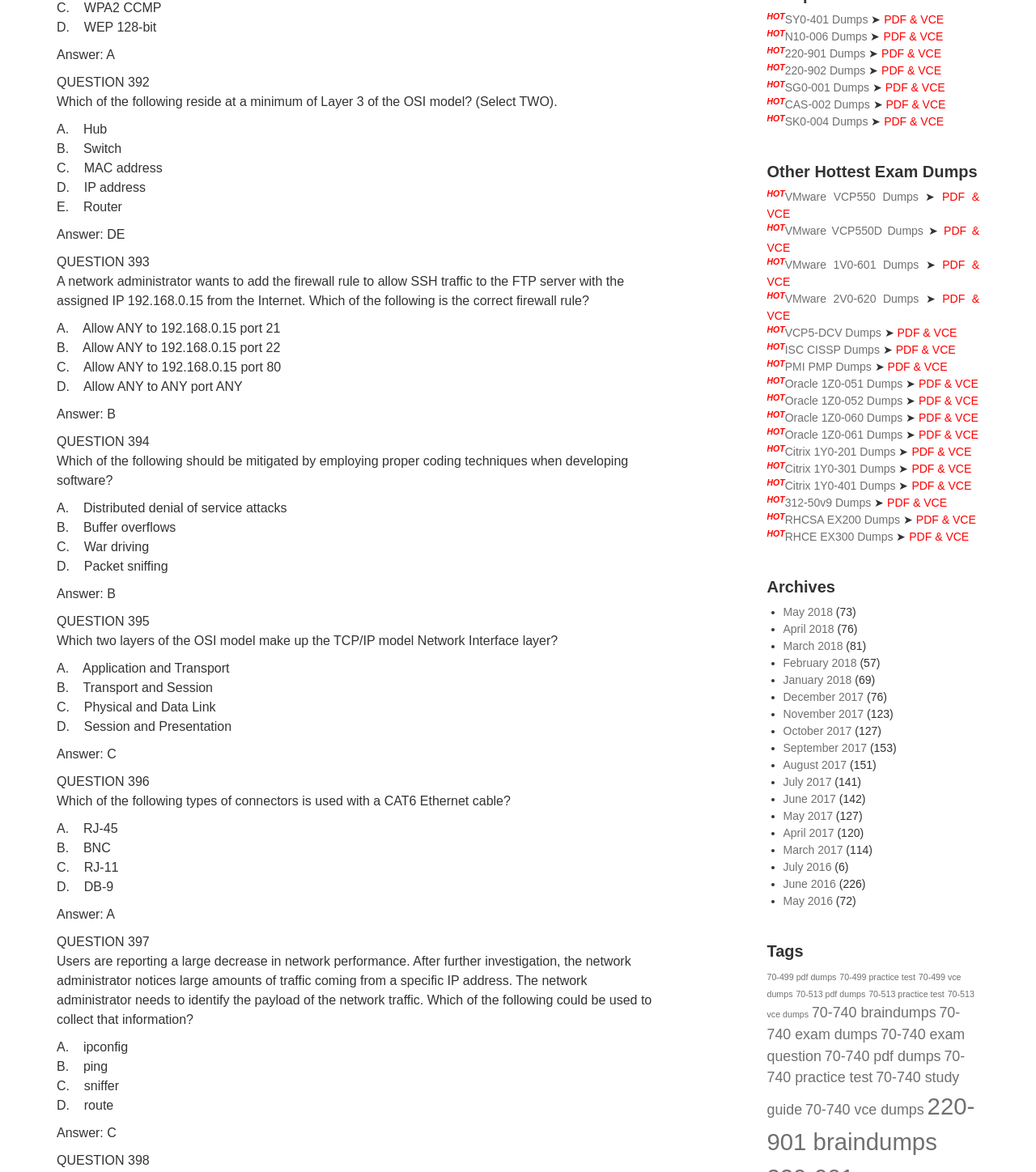What is the topic of question 392?
Using the image provided, answer with just one word or phrase.

Layer 3 of the OSI model